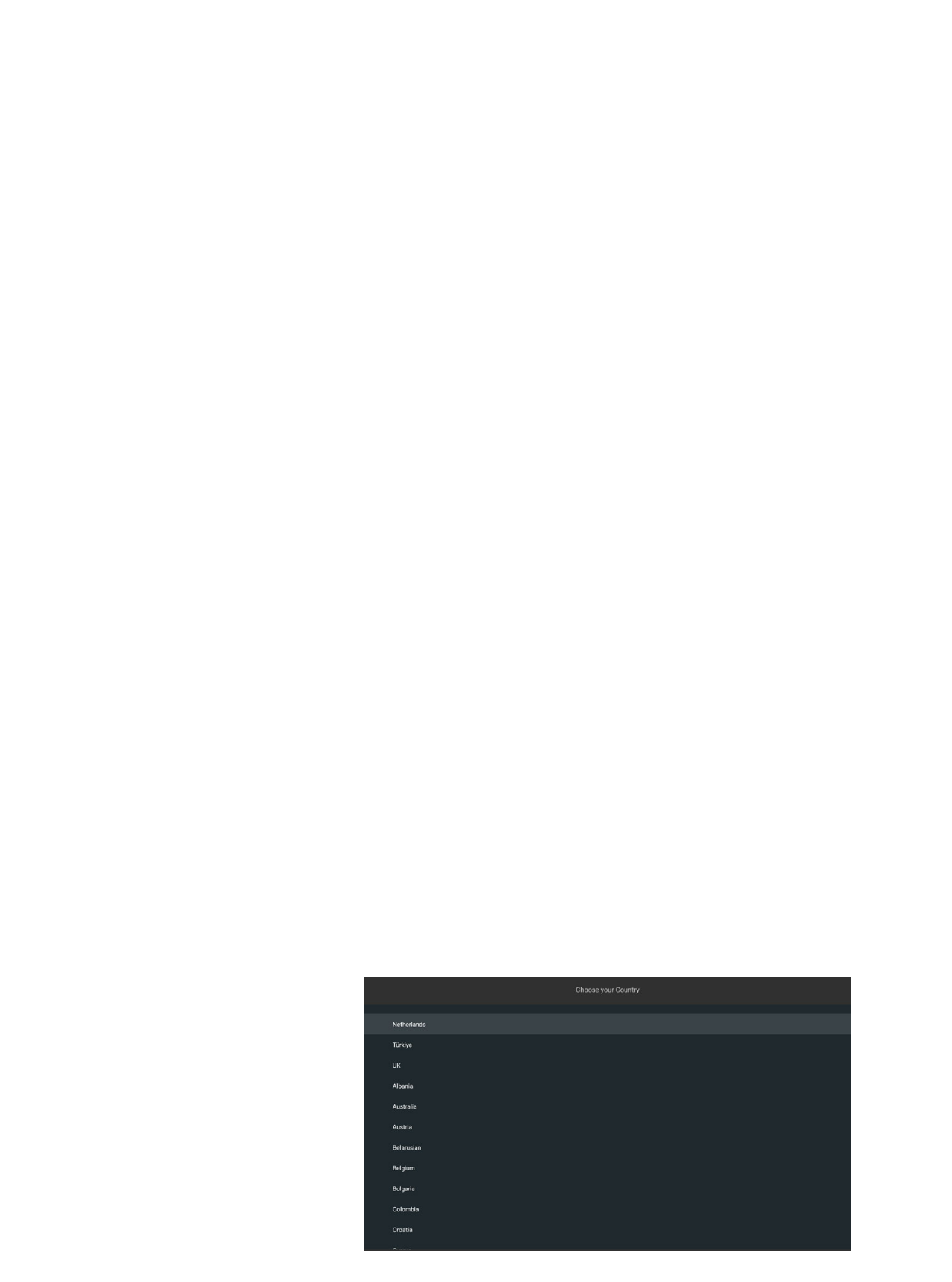Extract the main heading text from the webpage.

Install Easysignage Player on Vestel Digital Signage Screens